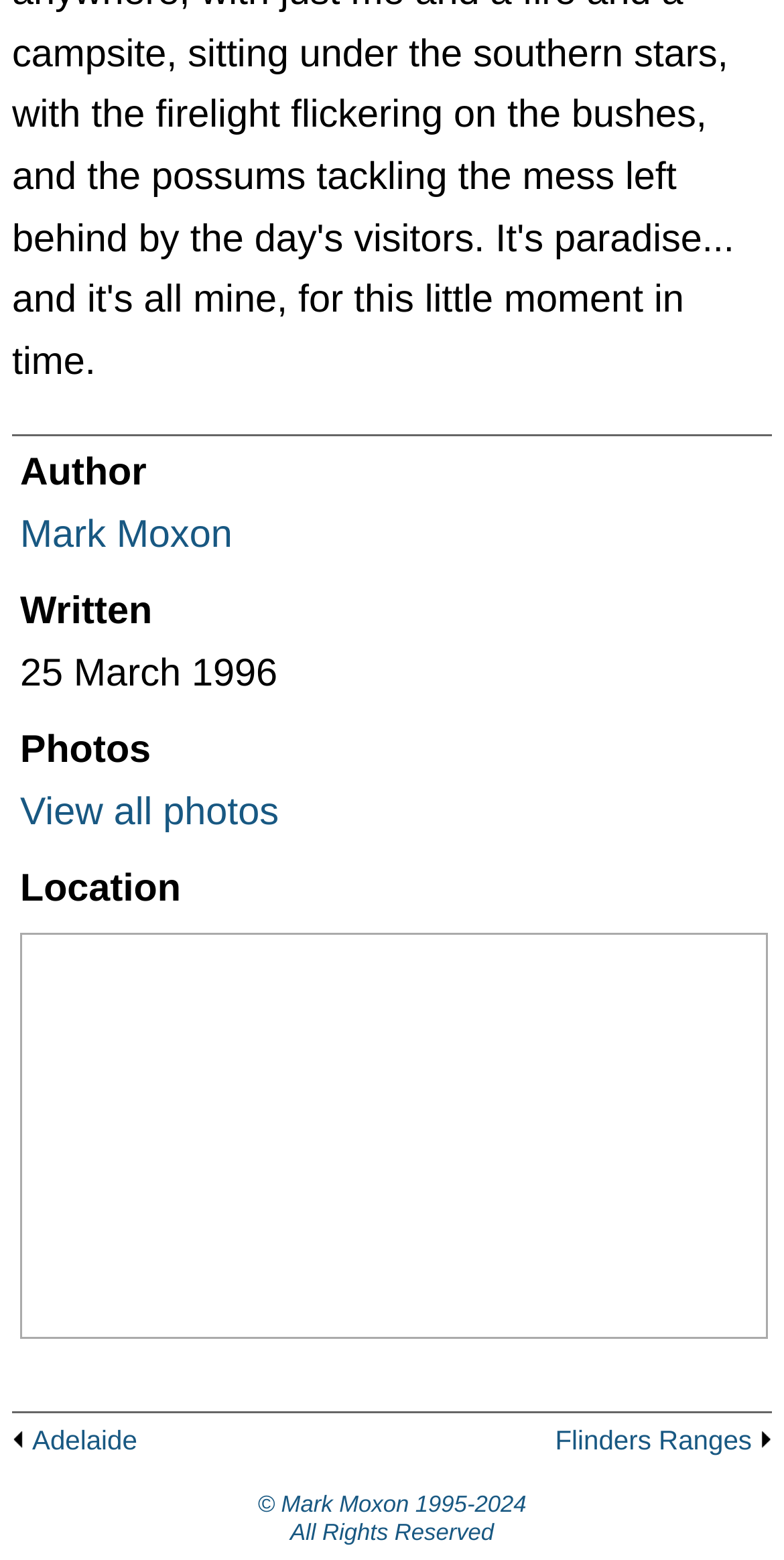Please provide a short answer using a single word or phrase for the question:
How many links are there in the list items?

3